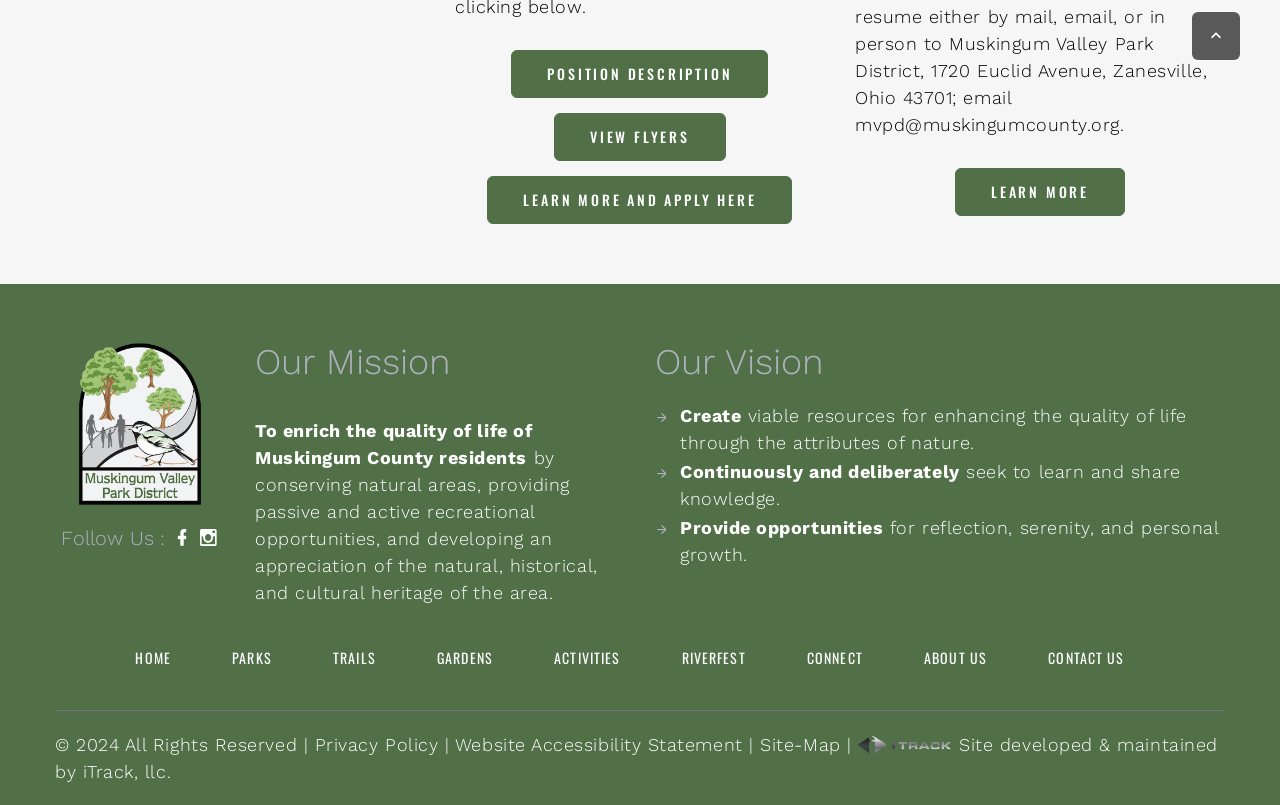Provide the bounding box coordinates for the UI element that is described as: "aria-label="Our LinkedIn"".

None